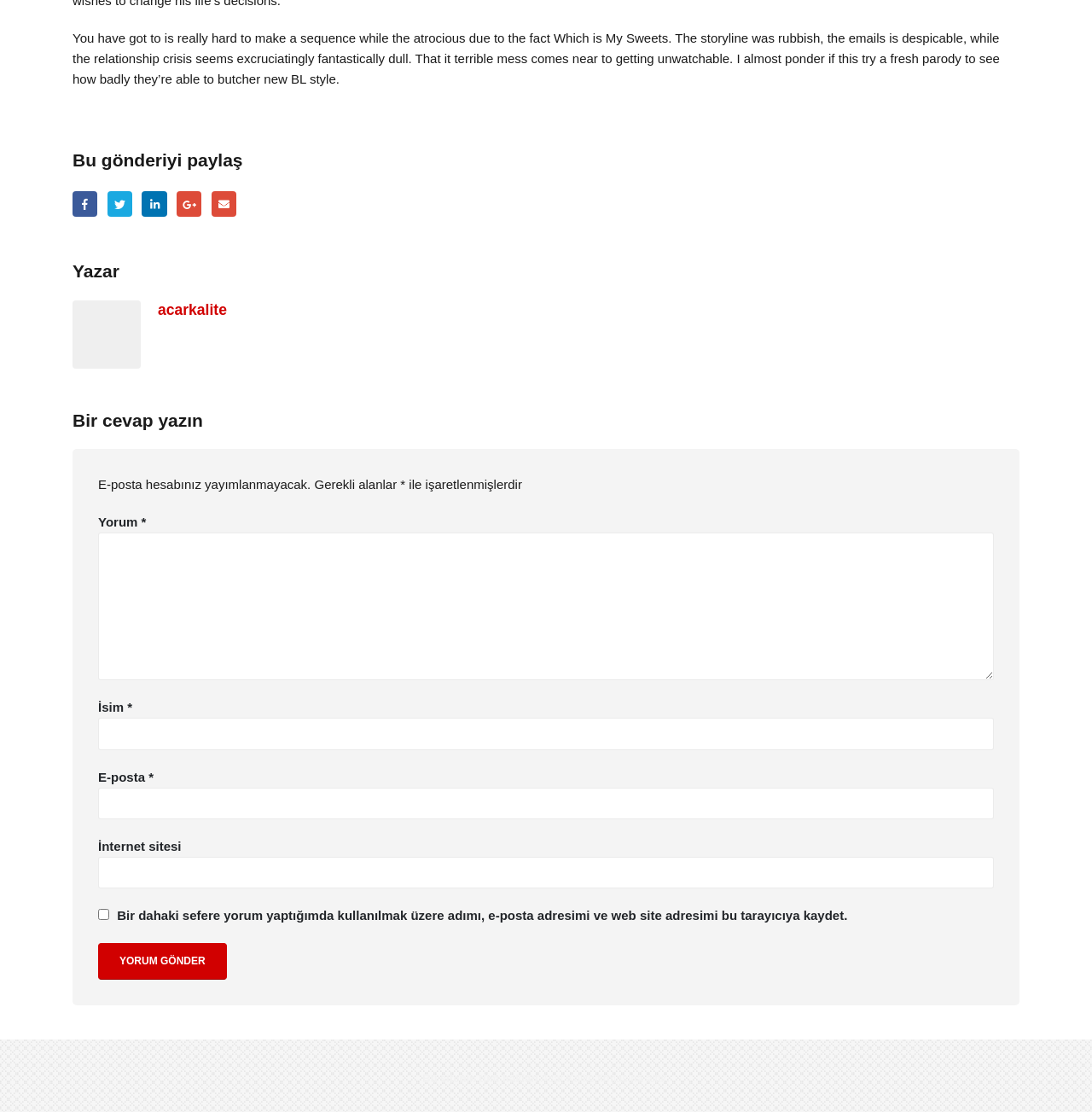Predict the bounding box coordinates of the area that should be clicked to accomplish the following instruction: "Write a comment". The bounding box coordinates should consist of four float numbers between 0 and 1, i.e., [left, top, right, bottom].

[0.09, 0.479, 0.91, 0.612]